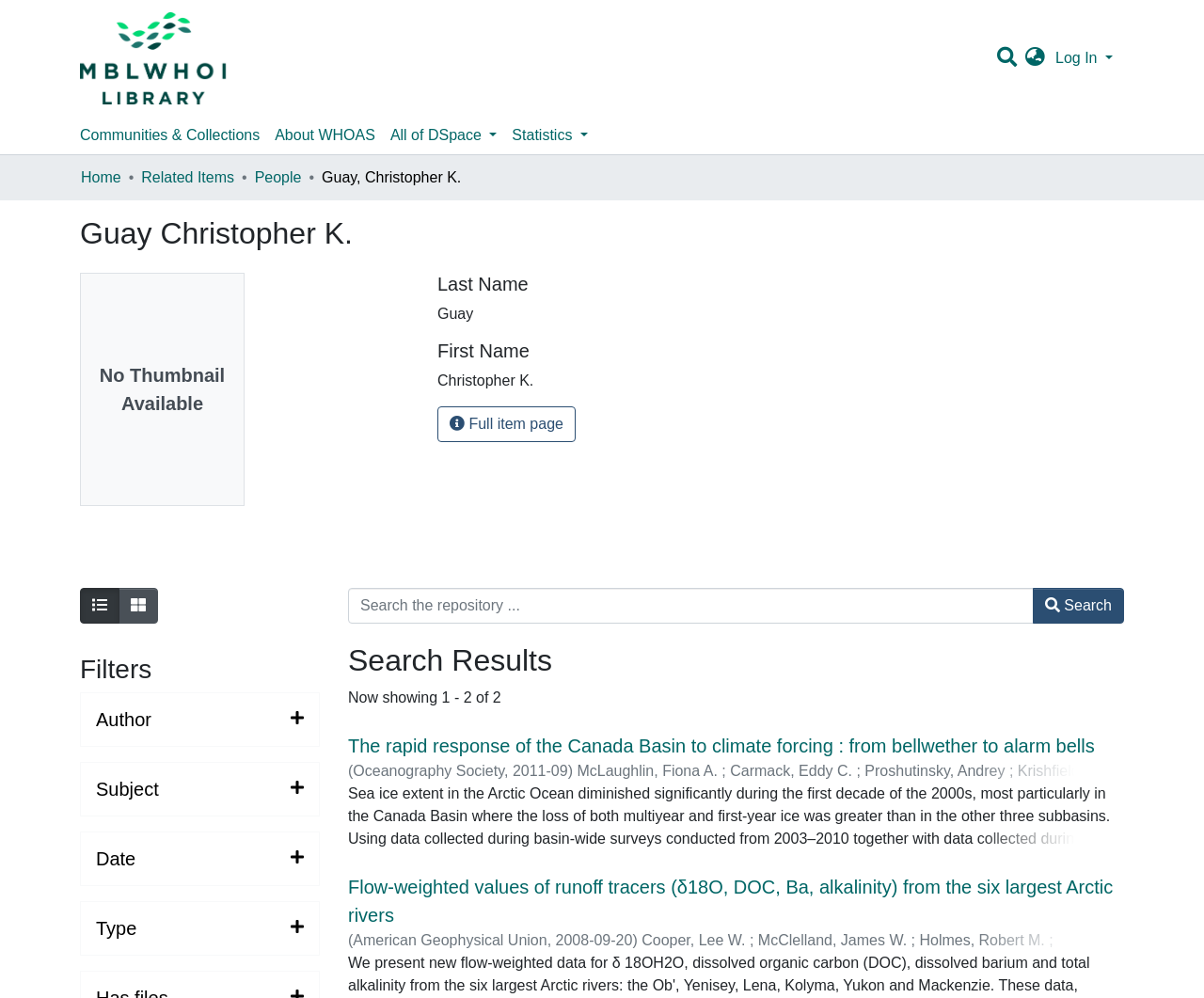What is the name of the person?
Refer to the image and provide a one-word or short phrase answer.

Christopher K. Guay